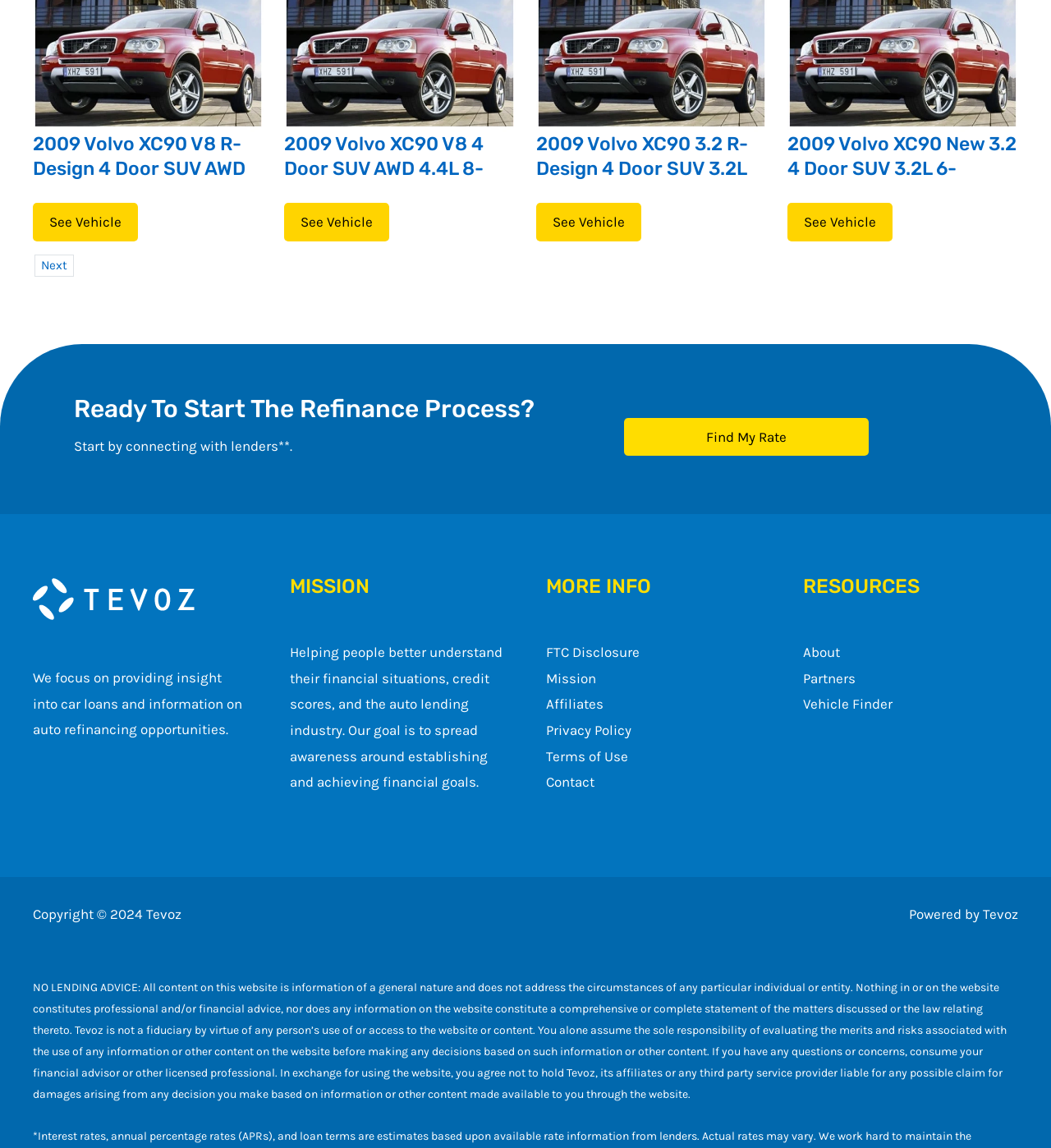What is the year of the copyright statement?
Based on the screenshot, give a detailed explanation to answer the question.

The copyright statement at the bottom of the webpage reads 'Copyright © 2024 Tevoz', which indicates that the year of the copyright statement is 2024.